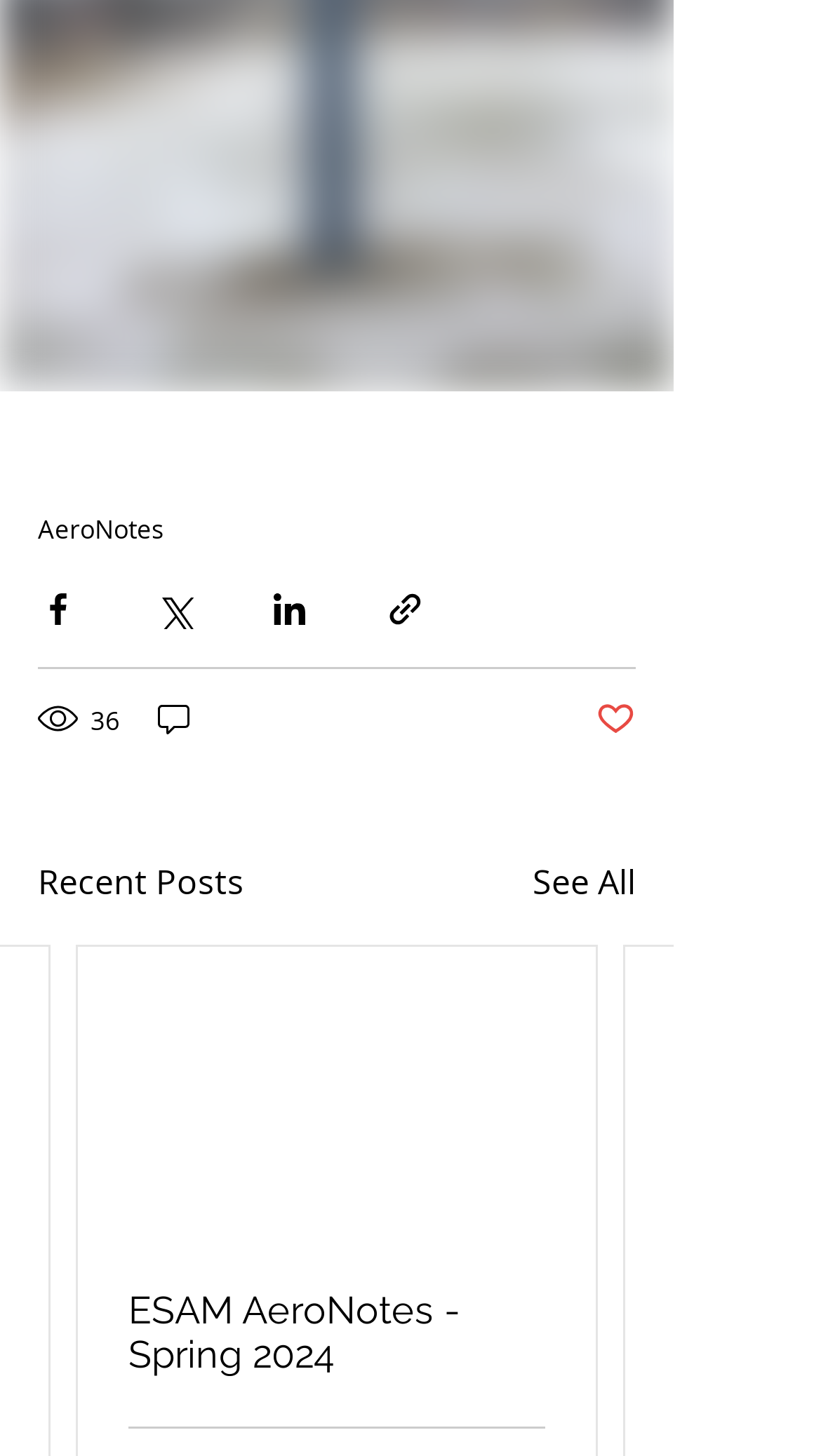Determine the bounding box coordinates for the area that should be clicked to carry out the following instruction: "Share via link".

[0.469, 0.404, 0.518, 0.432]